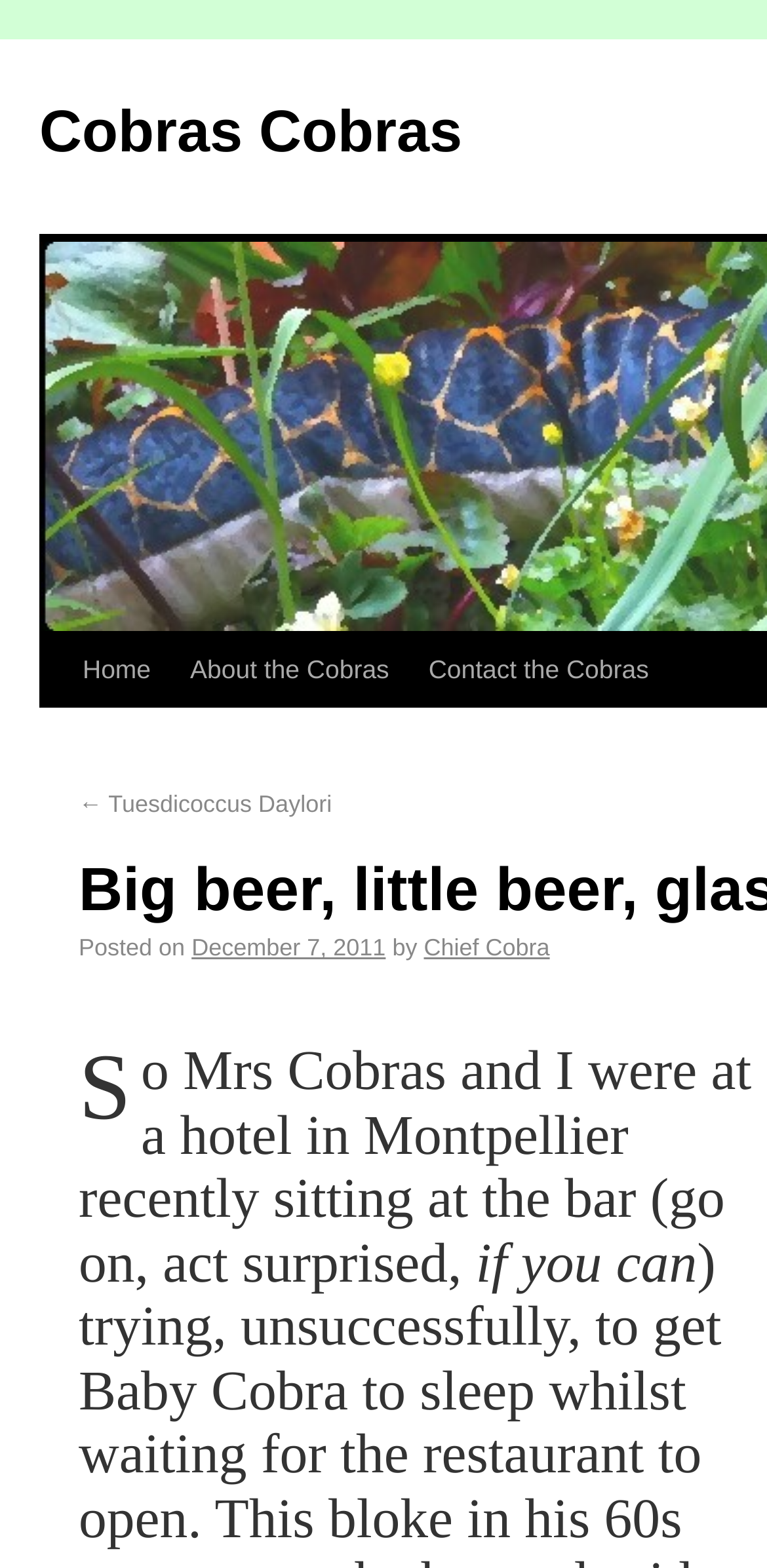What is the name of the author of the post?
Based on the image, respond with a single word or phrase.

Chief Cobra